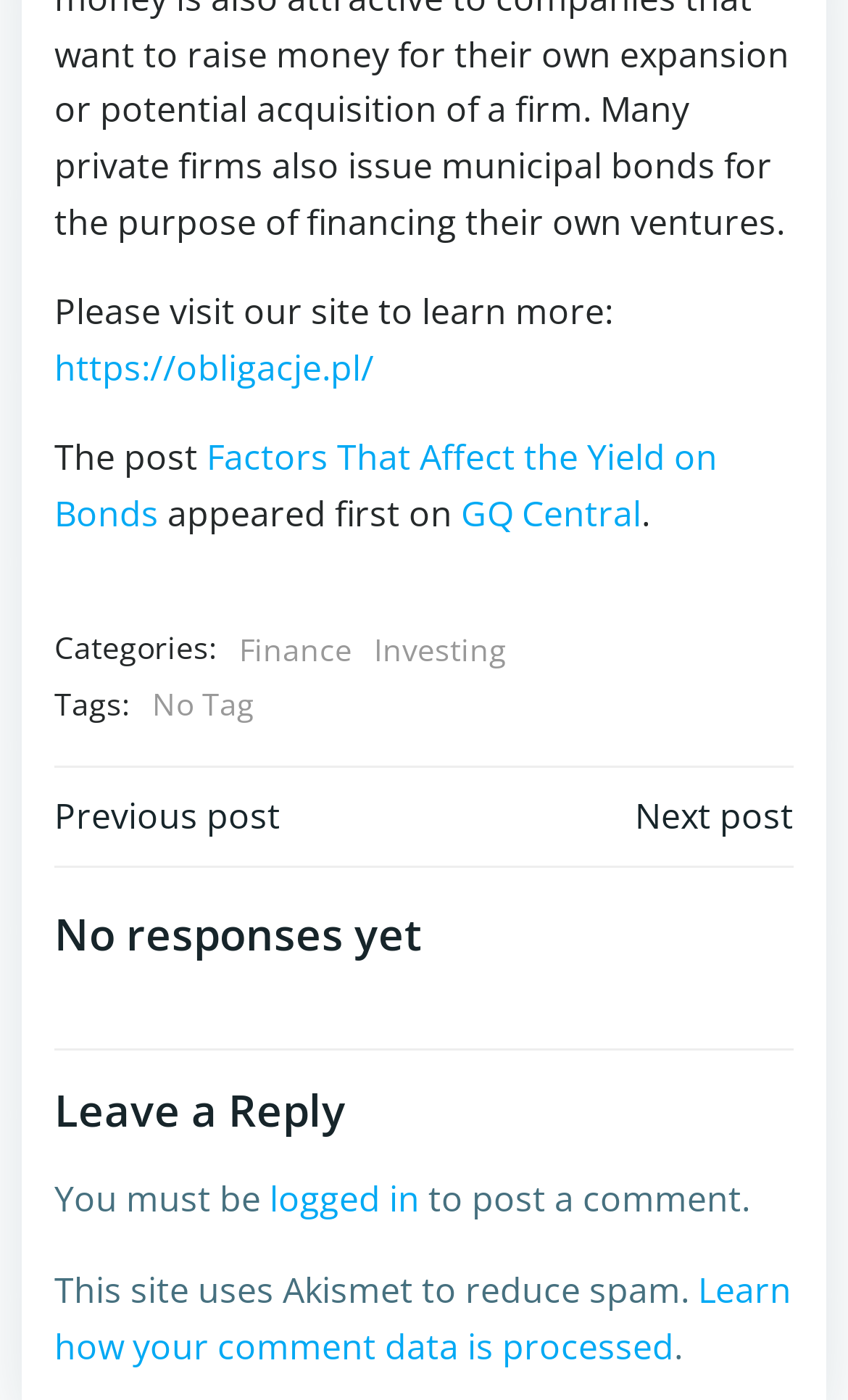Answer the following inquiry with a single word or phrase:
What is required to post a comment?

Logged in